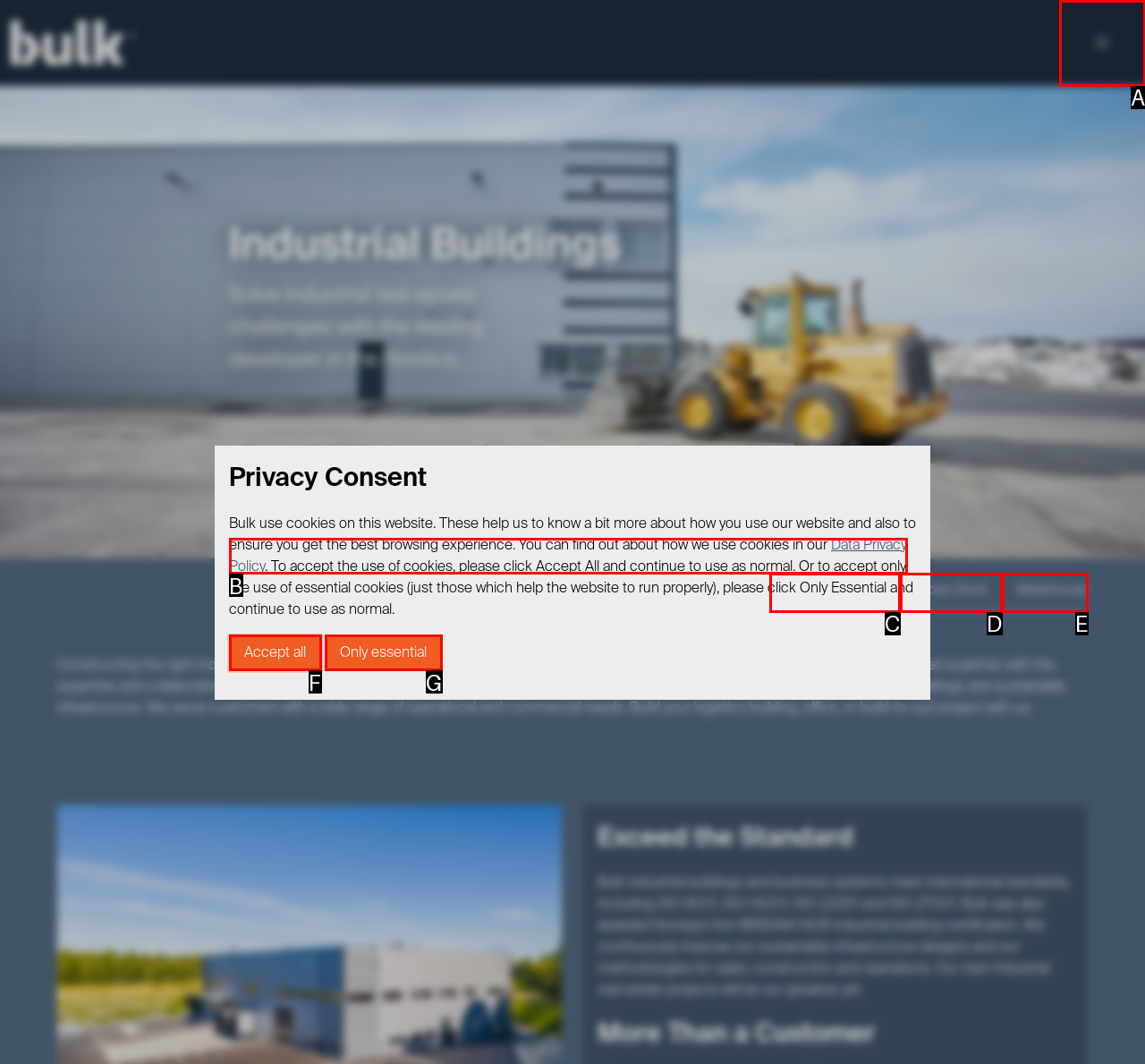From the provided options, which letter corresponds to the element described as: Warehouse
Answer with the letter only.

E